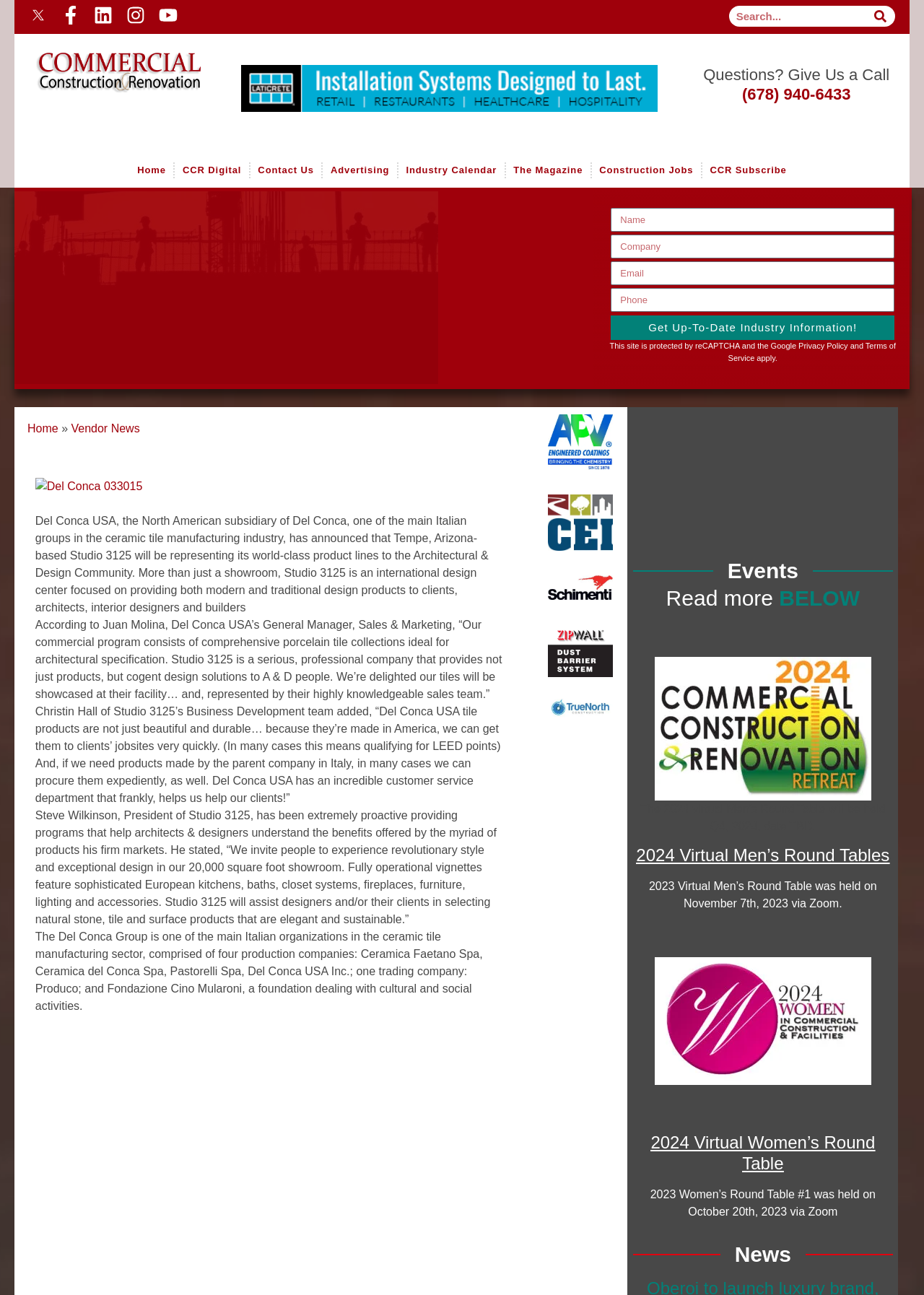Identify the bounding box coordinates of the element that should be clicked to fulfill this task: "Click on the 'Home' link". The coordinates should be provided as four float numbers between 0 and 1, i.e., [left, top, right, bottom].

None